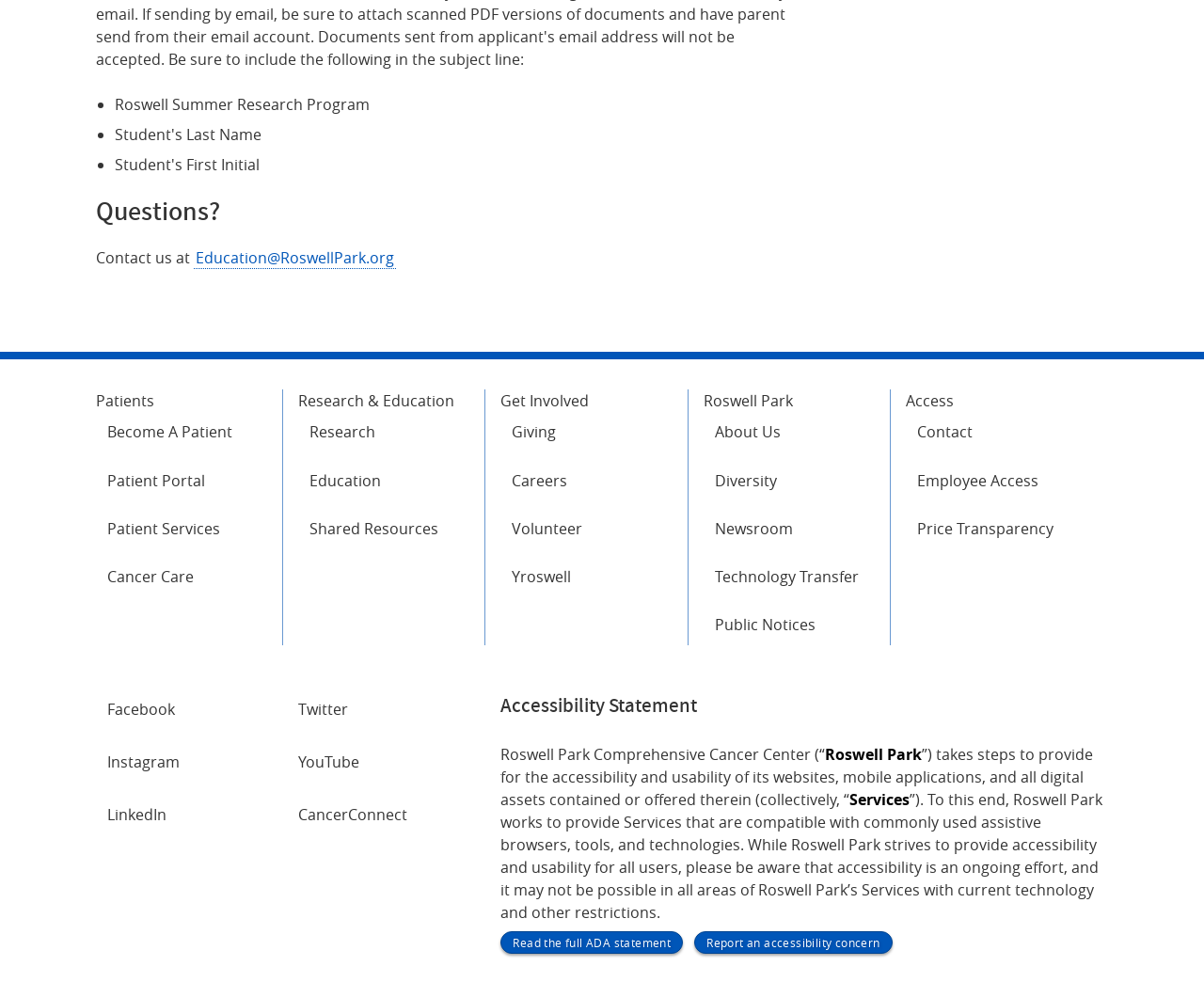Bounding box coordinates should be provided in the format (top-left x, top-left y, bottom-right x, bottom-right y) with all values between 0 and 1. Identify the bounding box for this UI element: Employee Access

[0.752, 0.47, 0.901, 0.508]